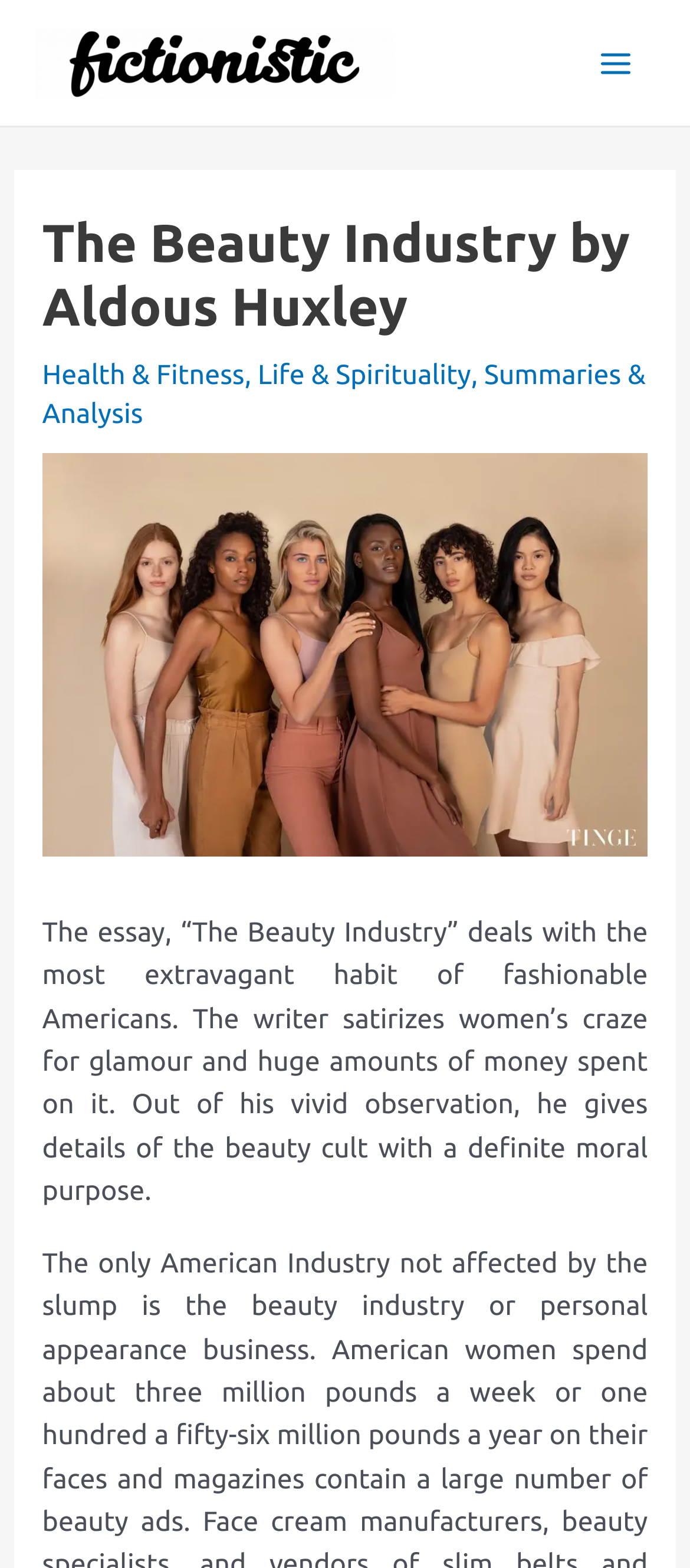Write an exhaustive caption that covers the webpage's main aspects.

The webpage is an article page titled "The Beauty Industry by Aldous Huxley" on the Fictionistic website. At the top left, there is a link to "Fictionistic articles and news" accompanied by an image. On the top right, there is a button labeled "Main Menu" with an image next to it.

Below the top section, there is a header area that spans the entire width of the page. Within this header, the title "The Beauty Industry by Aldous Huxley" is prominently displayed. Below the title, there are three links: "Health & Fitness", "Life & Spirituality", and "Summaries & Analysis", separated by commas.

To the right of the links, there is an image related to the article "The Beauty Industry by Aldous Huxley". Below the image, there is a paragraph of text that summarizes the article, stating that it deals with the extravagant habit of fashionable Americans, satirizing women's craze for glamour and the large amounts of money spent on it. The writer provides vivid observations and details of the beauty cult with a moral purpose.

Overall, the webpage is focused on presenting an article about the beauty industry, with a clear title, relevant links, and a summary of the content.